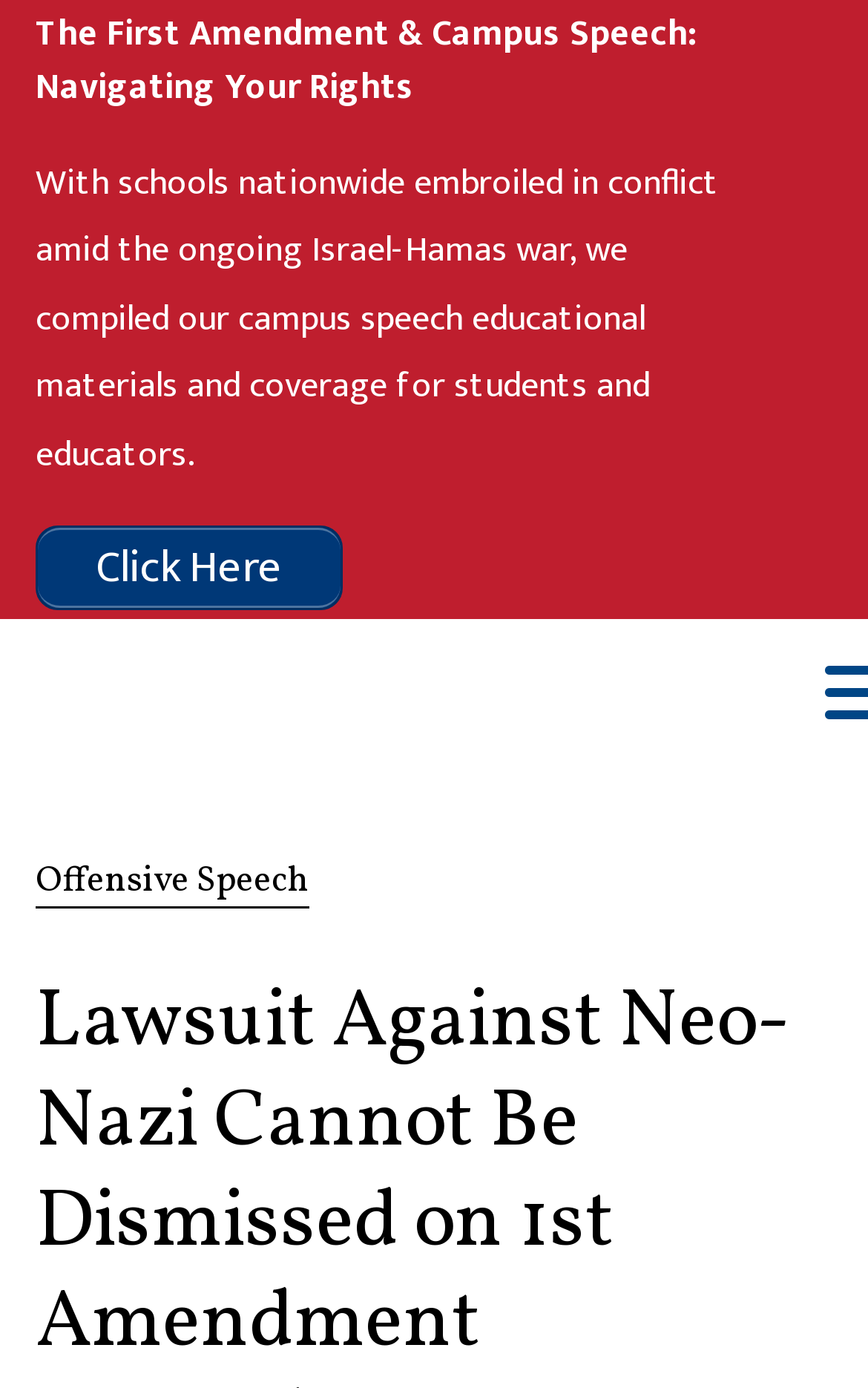Create a detailed summary of all the visual and textual information on the webpage.

The webpage appears to be a news article or a blog post discussing a lawsuit against a Neo-Nazi publisher, Andrew Anglin. At the top of the page, there is a link to "First Amendment Watch" on the left side, which is likely a navigation or a reference link. Below this link, there is a heading that reads "See also: Neo-Nazi Publisher, Andrew Anglin, Found Liable for International Infliction of Emotional Distress", which is a subheading that provides additional context to the main article.

The main article starts with a static text that reads "U.S. District Judge Dana Christensen will allow a lawsuit to proceed against Andrew Anglin, the publisher of the Neo-Nazi website". This text is positioned below the subheading and takes up a significant portion of the page. The text continues to describe the lawsuit, mentioning "The Daily Stormer", which is likely the name of the Neo-Nazi website in question.

On the right side of the page, there are three static texts arranged vertically, labeled as "Role", "Field", and "Email", which appear to be some sort of metadata or contact information related to Judge Dana Christensen. There is also an asterisk symbol (*) next to the "Email" label, which may indicate that the email address is required or important.

Overall, the webpage is focused on presenting a news article or a blog post about a lawsuit against a Neo-Nazi publisher, with additional context and metadata provided on the right side of the page.